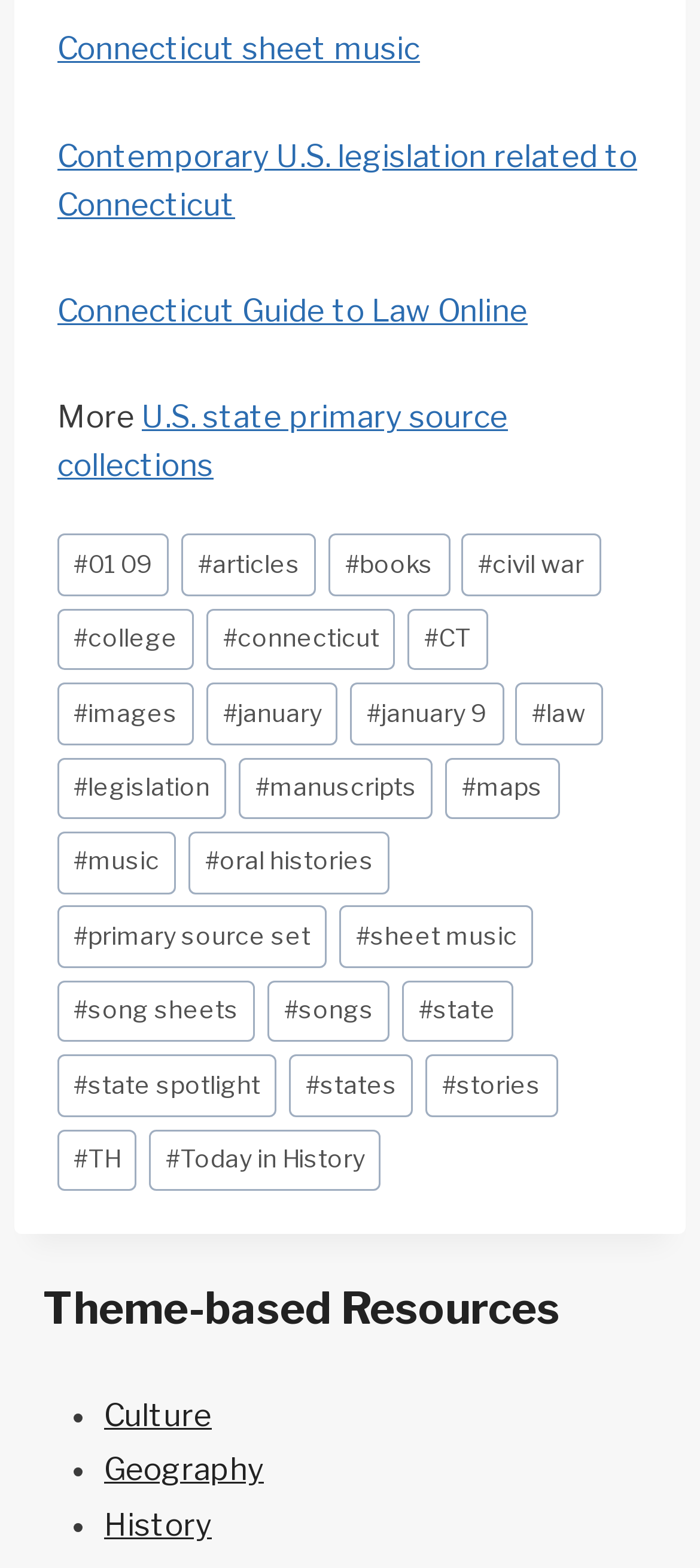Based on the element description Connecticut Guide to Law Online, identify the bounding box coordinates for the UI element. The coordinates should be in the format (top-left x, top-left y, bottom-right x, bottom-right y) and within the 0 to 1 range.

[0.082, 0.187, 0.754, 0.209]